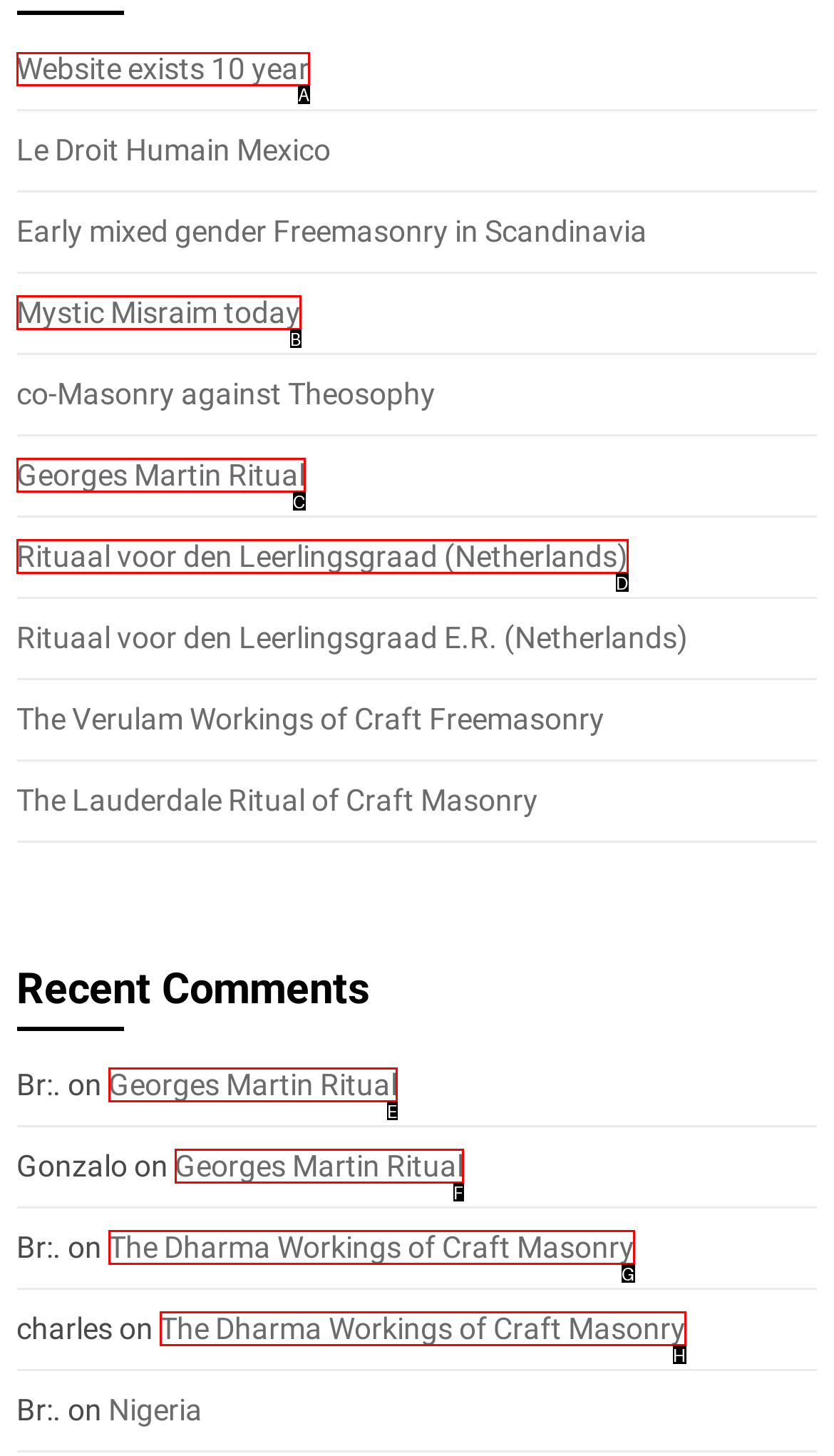Please identify the correct UI element to click for the task: Visit 'apparel360-electronics' homepage Respond with the letter of the appropriate option.

None